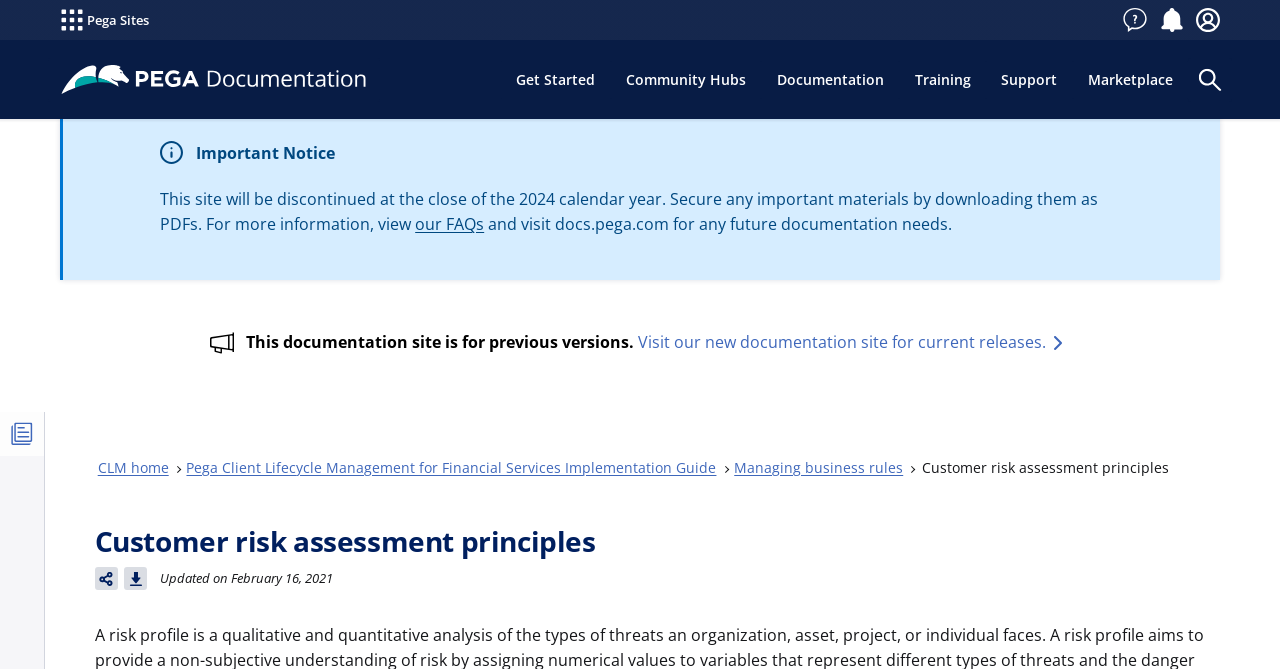Can you find the bounding box coordinates for the element that needs to be clicked to execute this instruction: "Get started"? The coordinates should be given as four float numbers between 0 and 1, i.e., [left, top, right, bottom].

[0.419, 0.106, 0.5, 0.132]